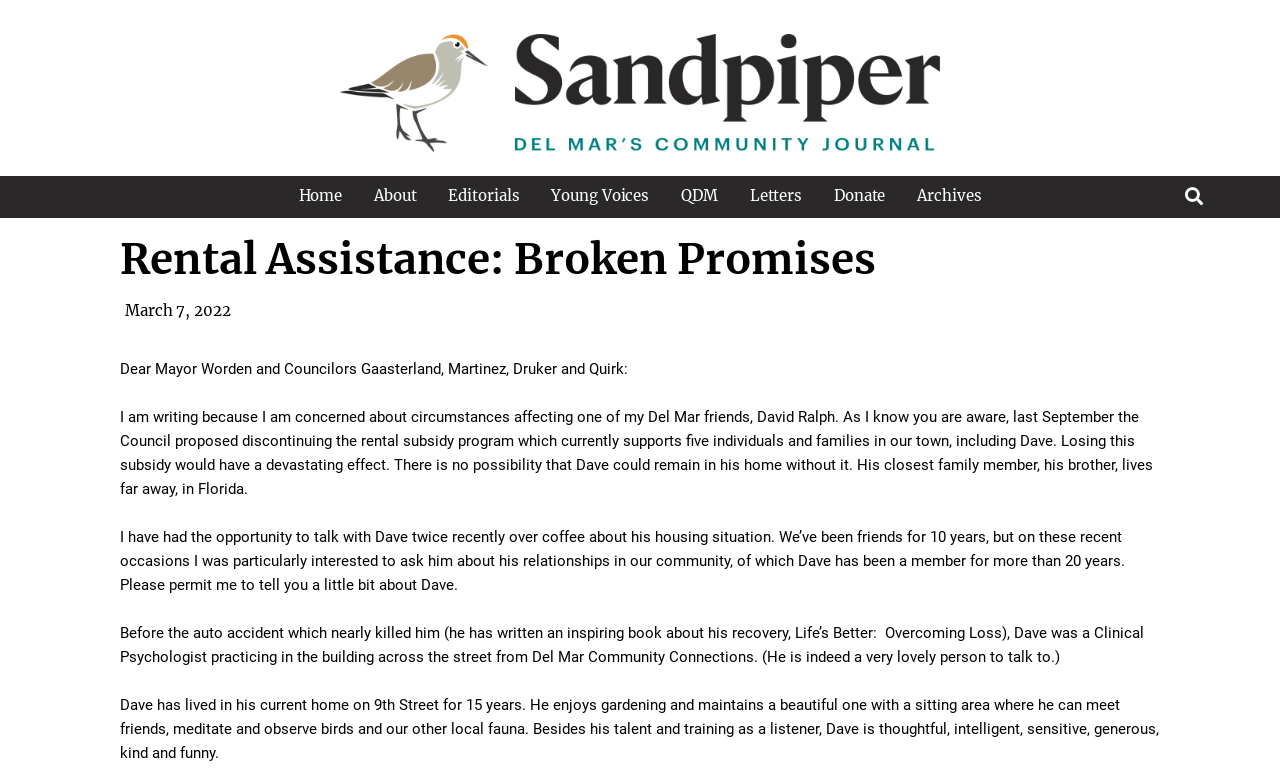What is the title of Dave's book?
Using the image, give a concise answer in the form of a single word or short phrase.

Life's Better: Overcoming Loss